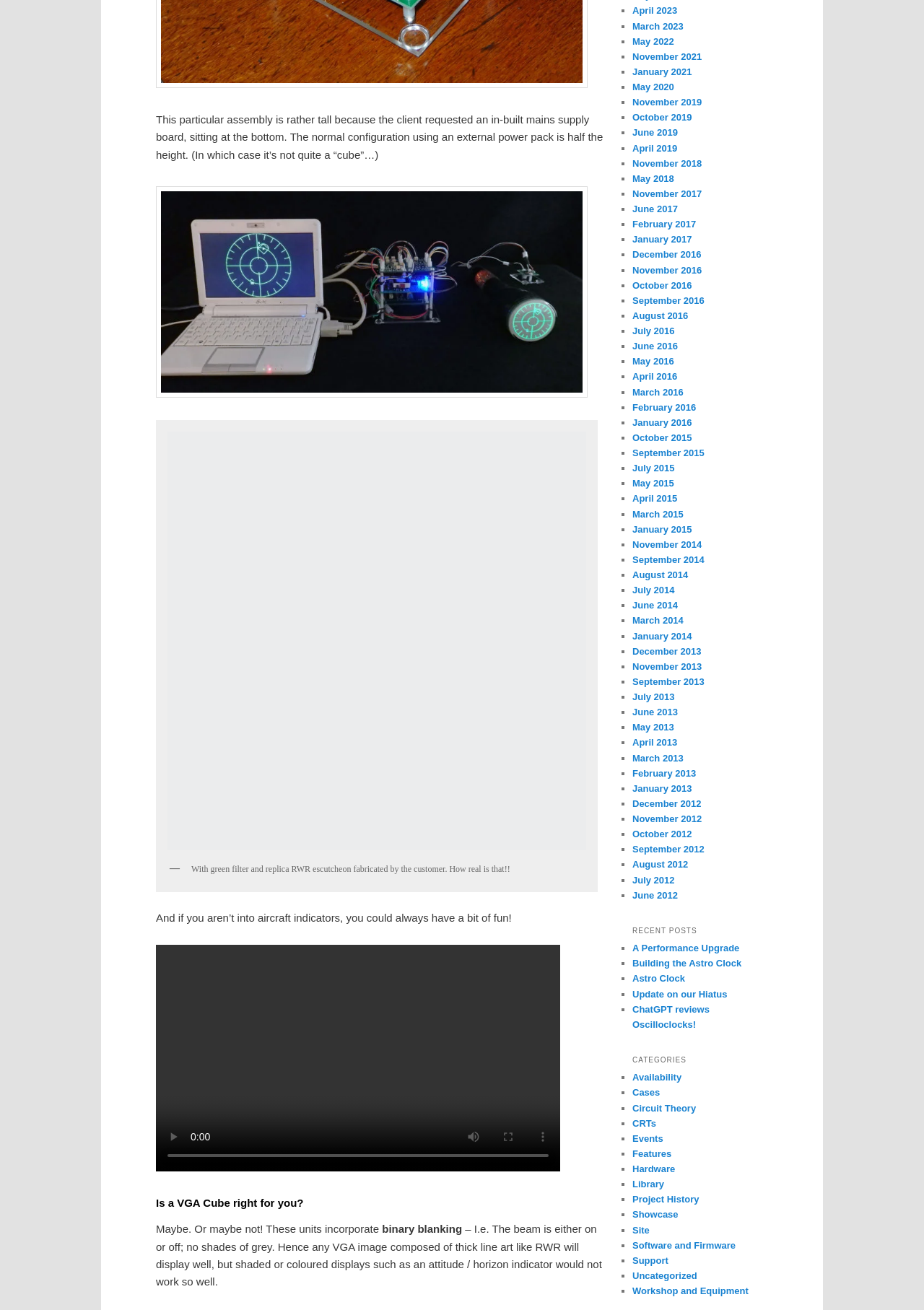How many links are listed on the webpage?
Provide a concise answer using a single word or phrase based on the image.

47